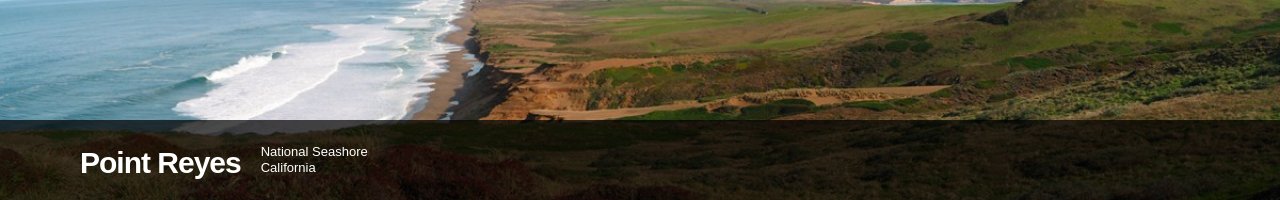What is the purpose of Point Reyes National Seashore?
Look at the image and answer with only one word or phrase.

Preserving ecosystems and wildlife